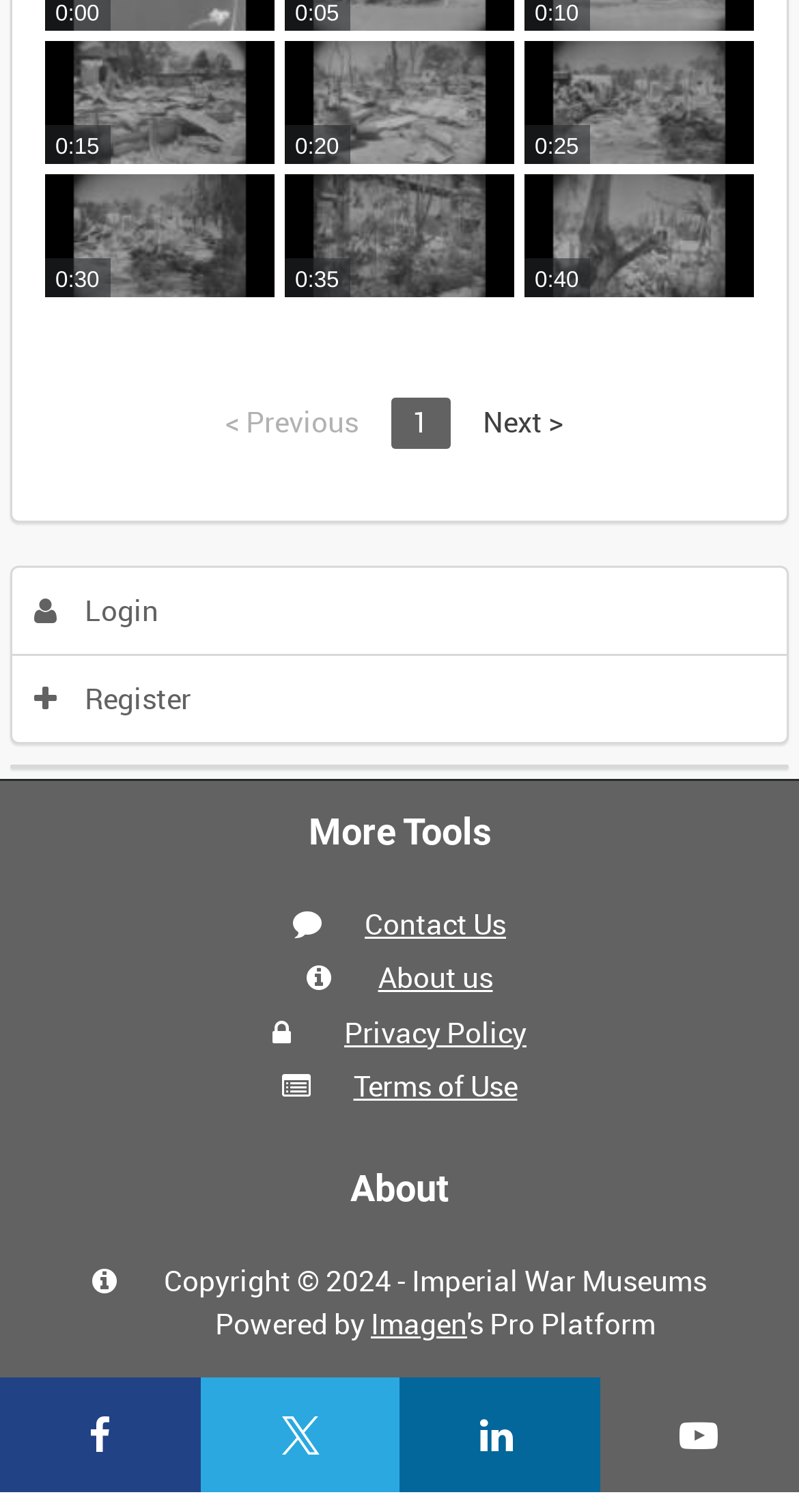Can you find the bounding box coordinates for the element that needs to be clicked to execute this instruction: "View next page"? The coordinates should be given as four float numbers between 0 and 1, i.e., [left, top, right, bottom].

[0.577, 0.263, 0.731, 0.296]